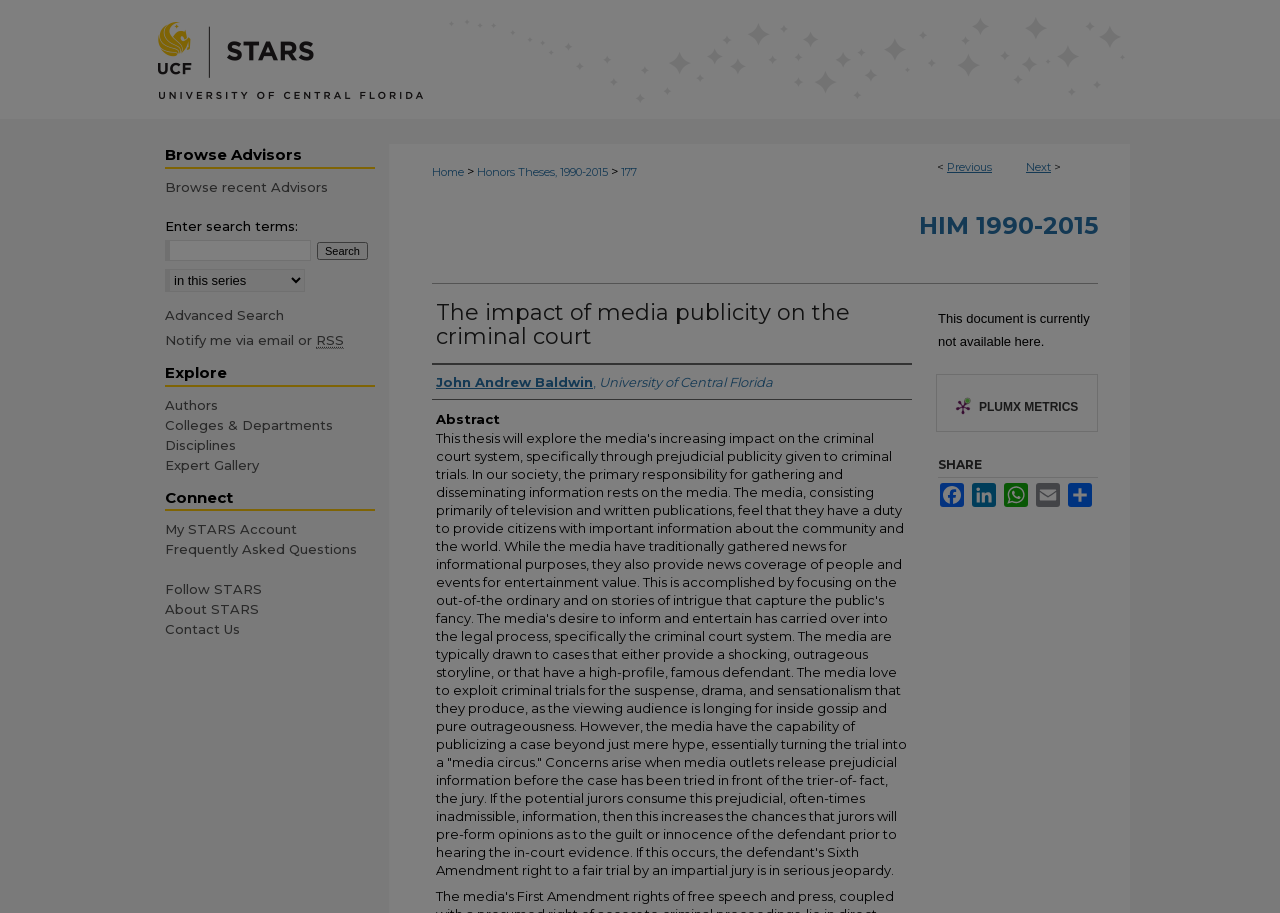What is the problem with the media's coverage of criminal trials?
Answer with a single word or phrase by referring to the visual content.

It can create a biased jury